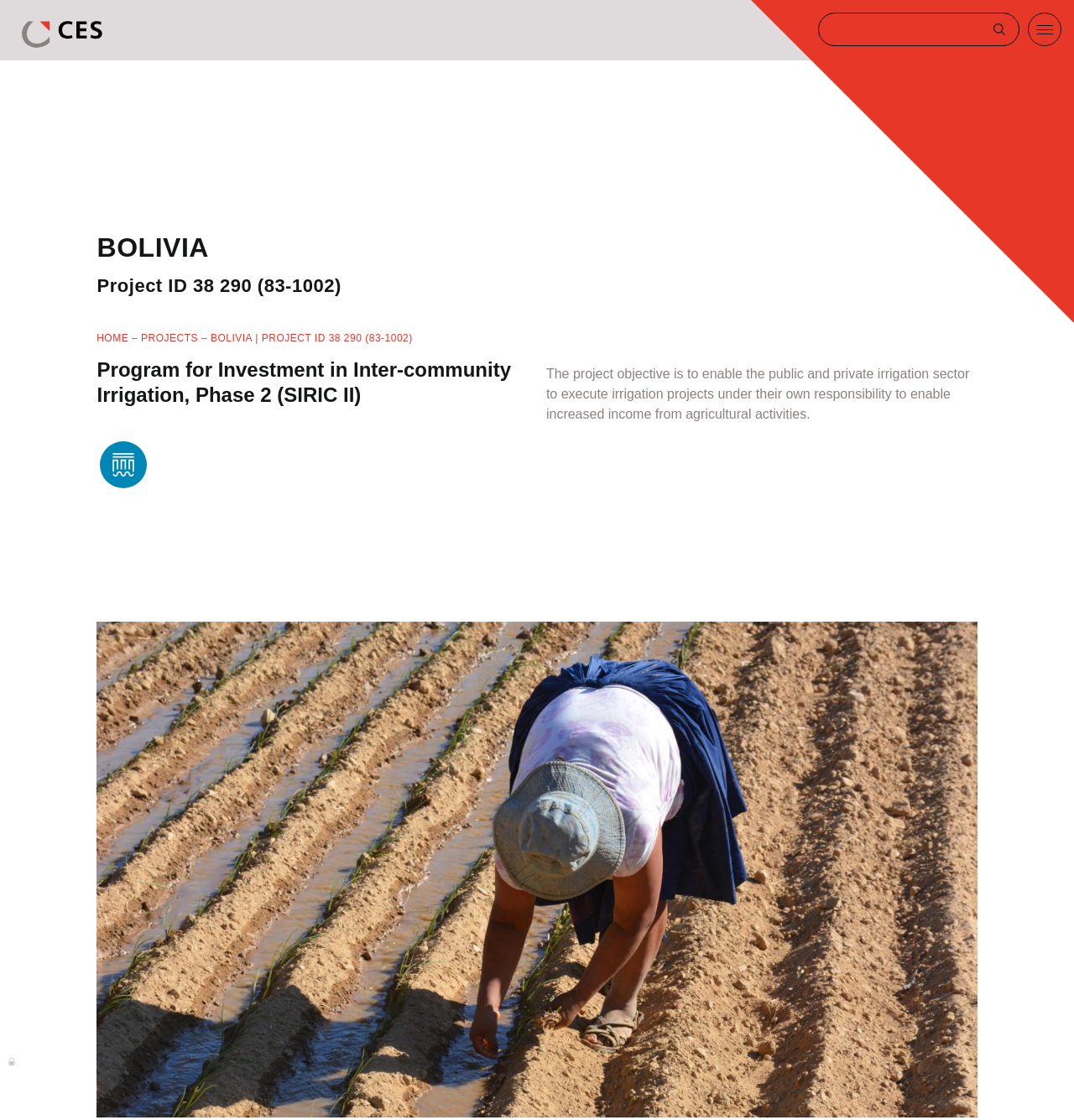What is the project ID mentioned on the webpage?
Please provide a detailed answer to the question.

The project ID is mentioned in the heading 'BOLIVIA Project ID 38 290 (83-1002)' which is located at the top of the webpage with a bounding box coordinate of [0.09, 0.206, 0.492, 0.296].